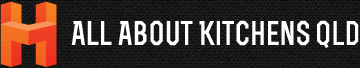Give a thorough explanation of the image.

The image features the logo of "All About Kitchens QLD," a kitchen renovation company known for providing tailored solutions. The logo is prominently displayed with a bold, modern design that incorporates vibrant orange elements, symbolizing creativity and energy, against a sleek black background. This branding reflects the company's commitment to making kitchen renovations stress-free and efficient, appealing to potential clients looking for expert services in the Sunshine Coast area. The text "ALL ABOUT KITCHENS QLD" is presented in a clean, contemporary font, enhancing brand recognition and professionalism.